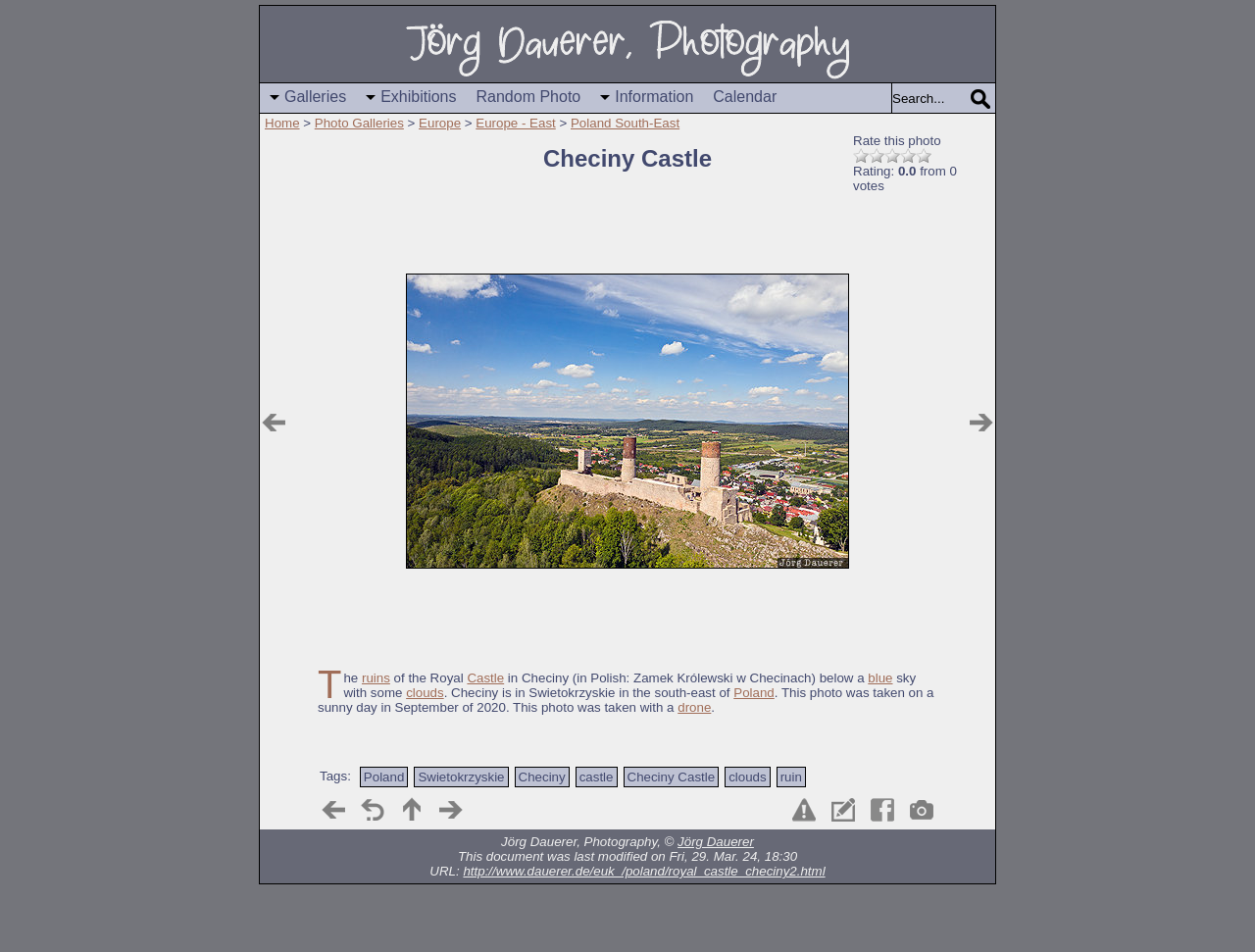Answer the following query with a single word or phrase:
How was the photo taken?

With a drone